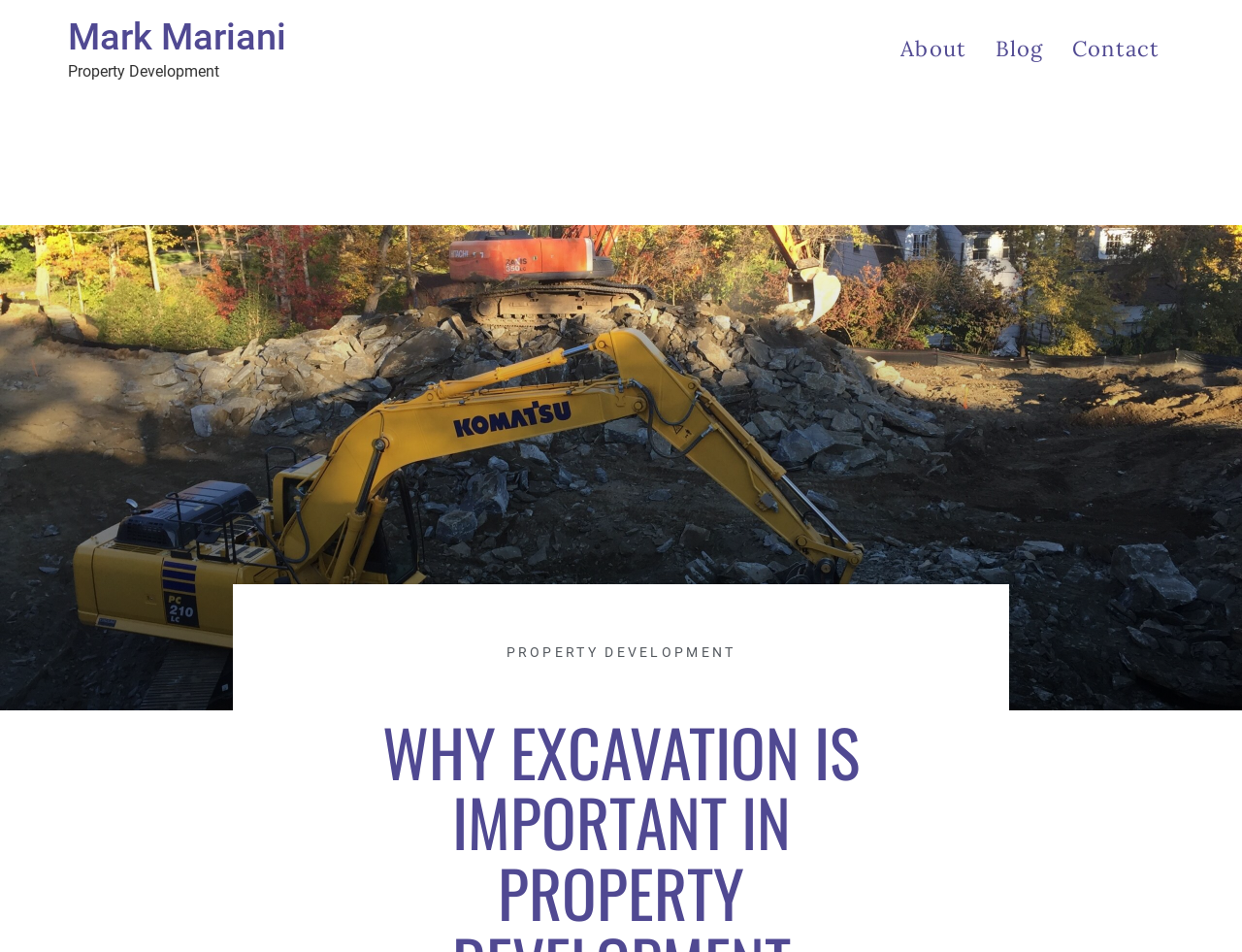Determine the bounding box coordinates of the UI element described by: "Property Development".

[0.407, 0.676, 0.593, 0.693]